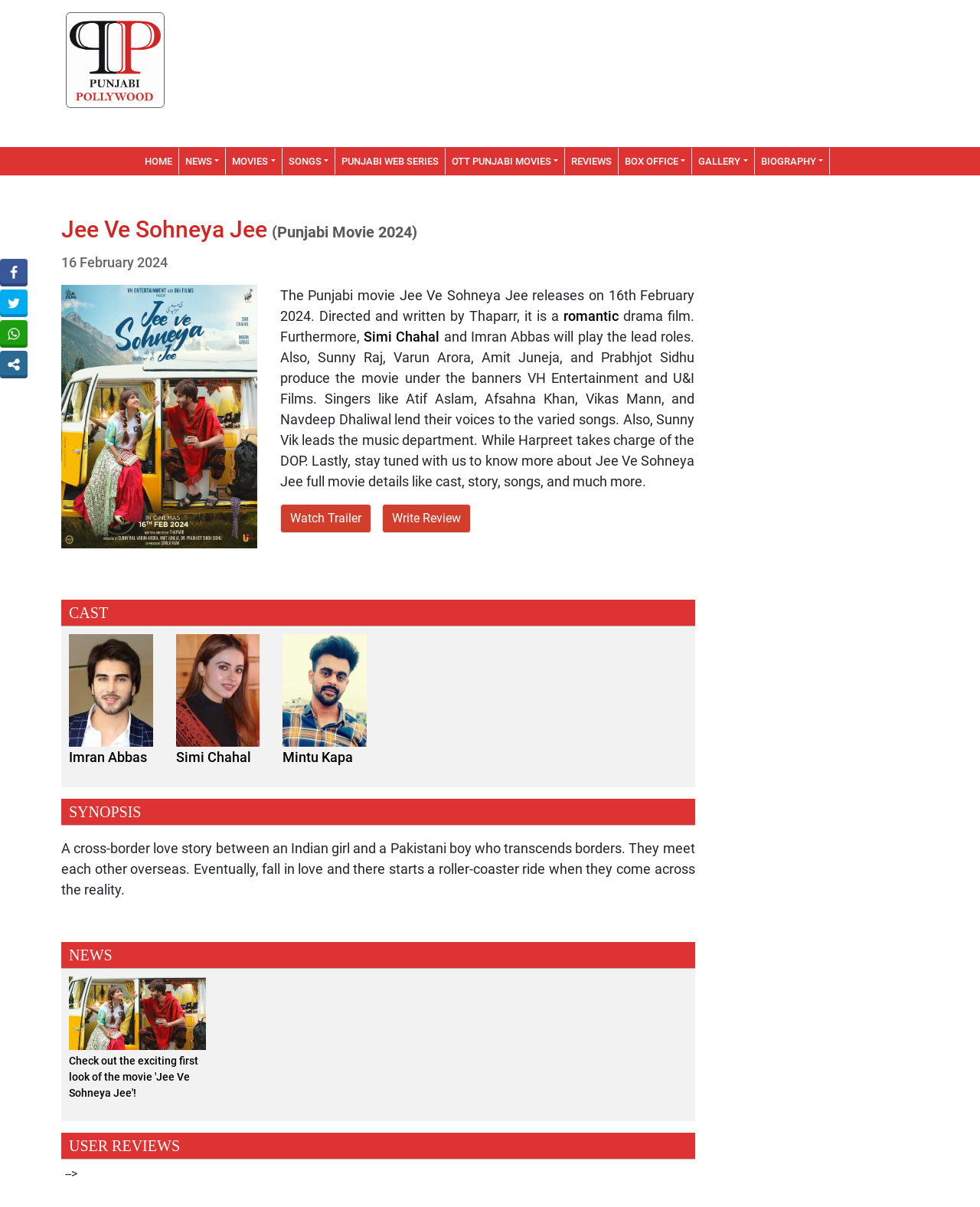Locate the bounding box of the UI element described in the following text: "Gallery".

[0.707, 0.122, 0.769, 0.145]